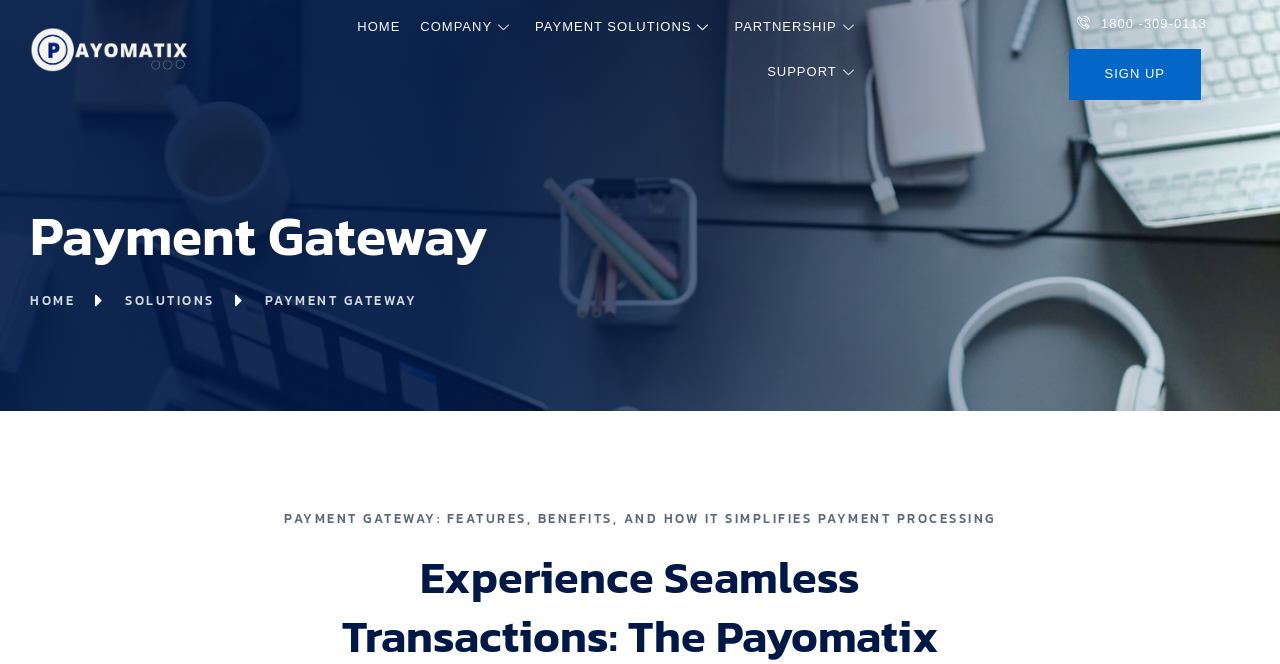Give a concise answer of one word or phrase to the question: 
How many navigation links are there?

6